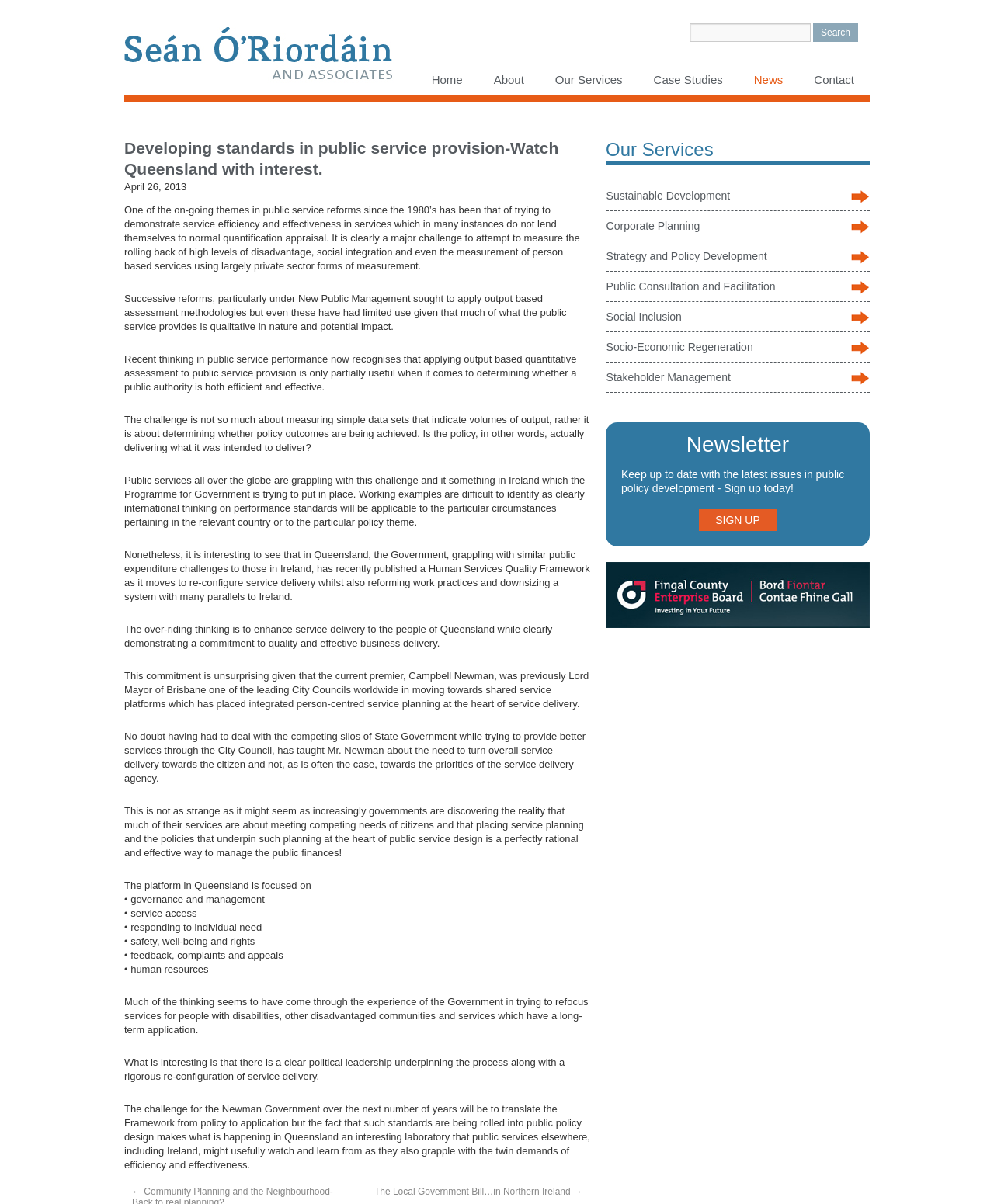What is the purpose of the search bar?
Based on the visual information, provide a detailed and comprehensive answer.

The search bar is located at the top of the webpage, and it has a placeholder text 'Search for:', which suggests that its purpose is to allow users to search for specific content within the website.